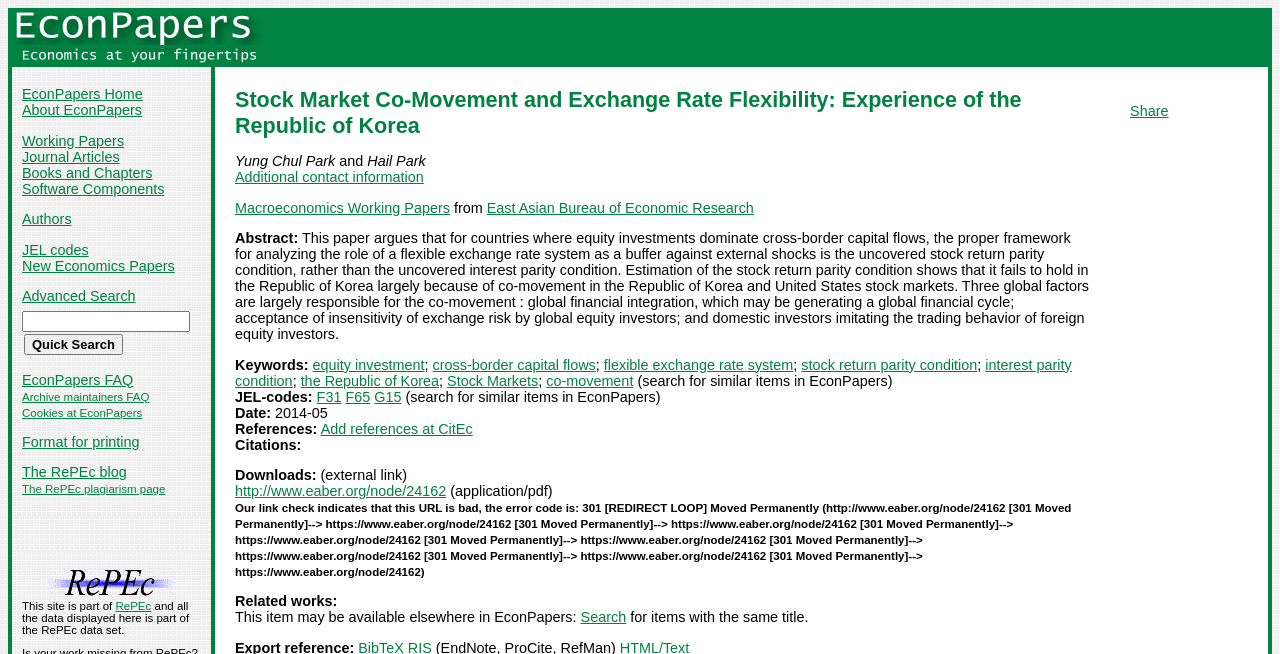Please identify the bounding box coordinates of the area I need to click to accomplish the following instruction: "Read the abstract of the paper".

[0.184, 0.352, 0.851, 0.523]